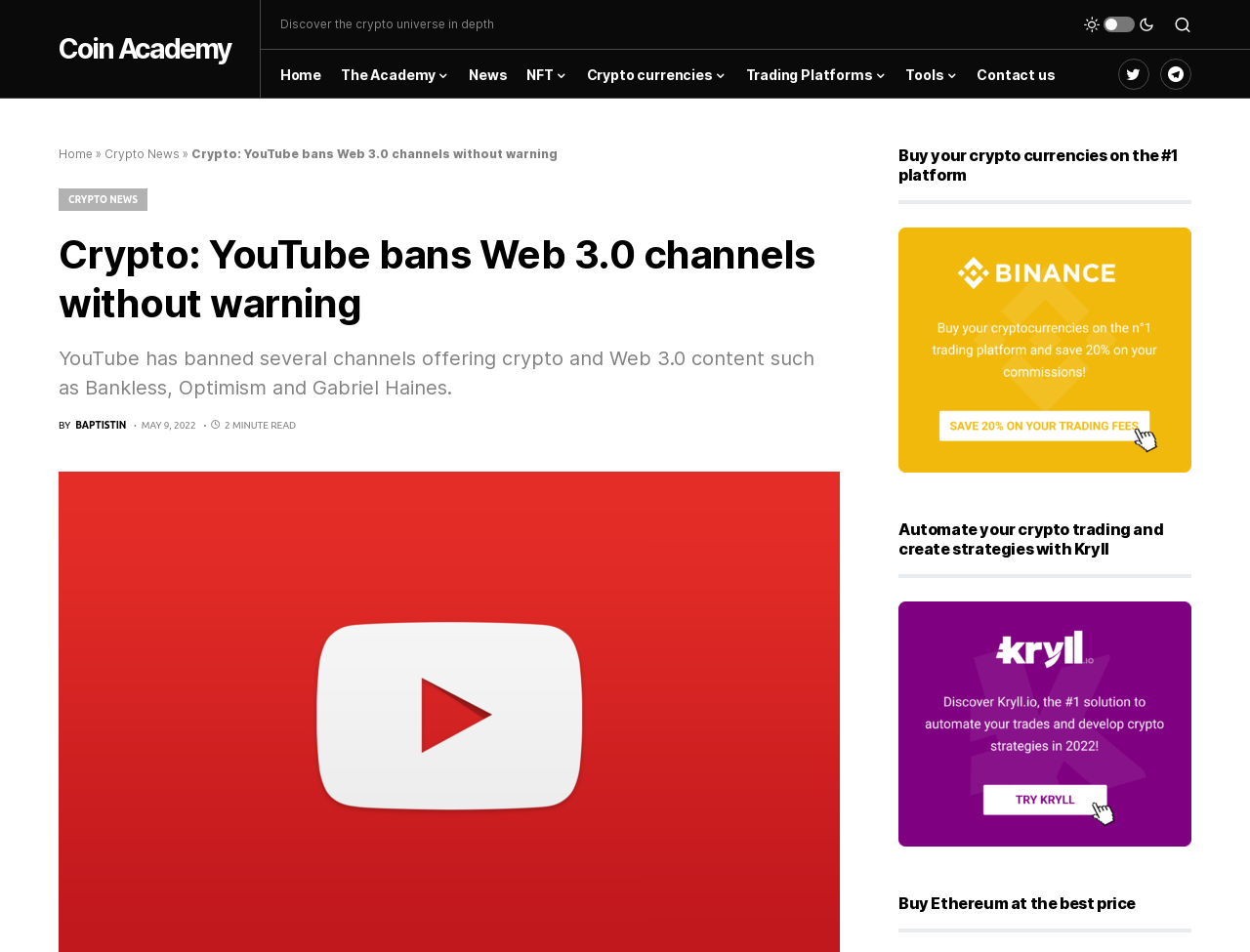What is the purpose of the 'Crypto Academy' link?
Answer the question based on the image using a single word or a brief phrase.

To discover the crypto universe in depth